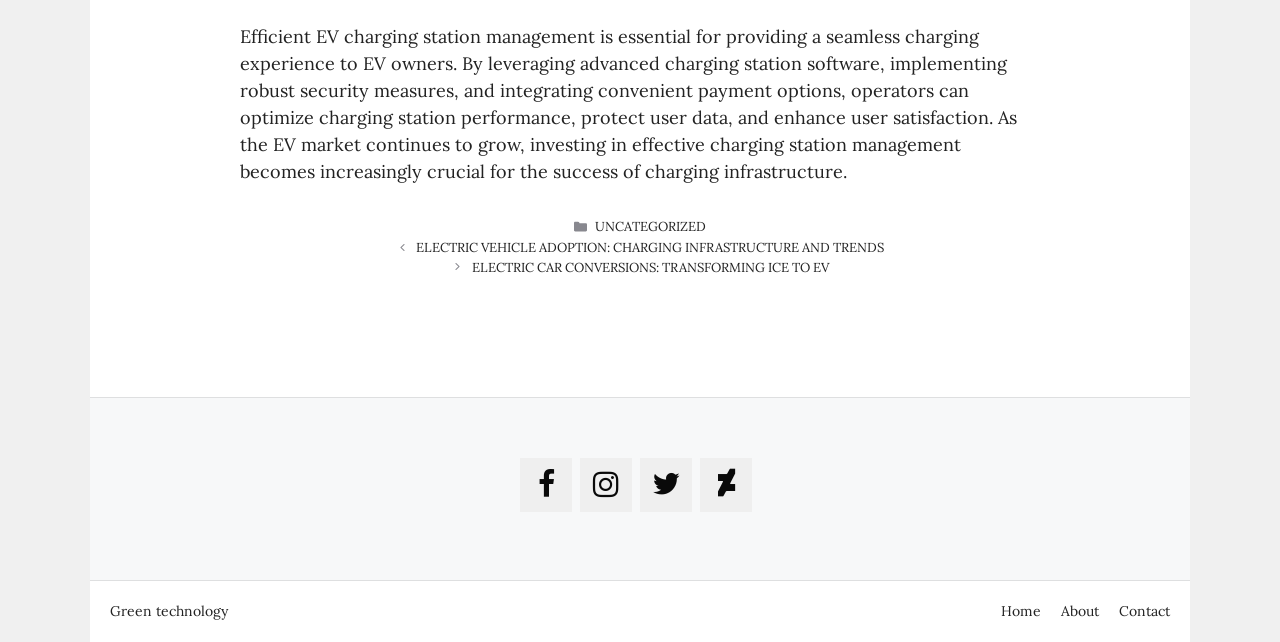Identify the bounding box coordinates of the area that should be clicked in order to complete the given instruction: "Go to home page". The bounding box coordinates should be four float numbers between 0 and 1, i.e., [left, top, right, bottom].

[0.782, 0.938, 0.813, 0.966]